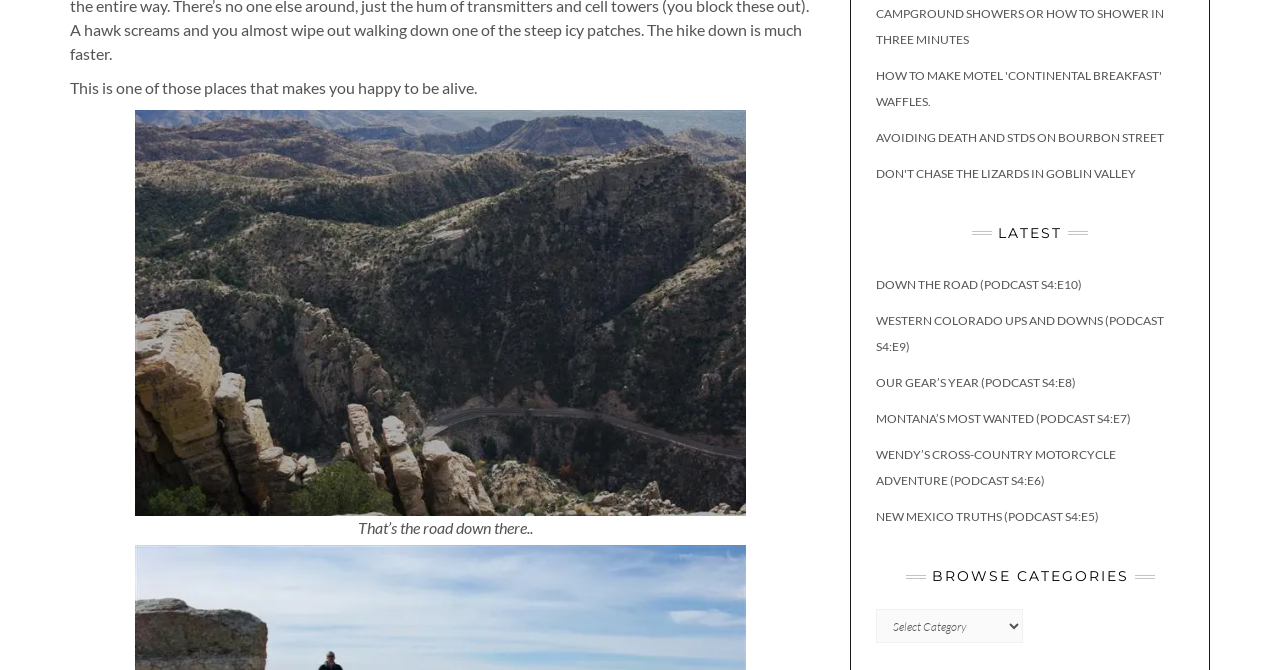What is the purpose of the combobox?
Using the information presented in the image, please offer a detailed response to the question.

The combobox is located within the bounding box coordinates [0.684, 0.909, 0.799, 0.96], and has the text 'BROWSE CATEGORIES', indicating that it is used to browse categories.